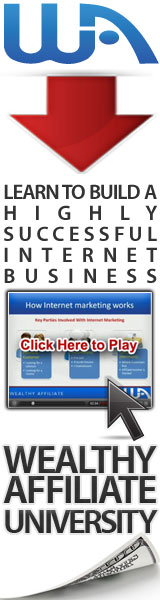Answer the following inquiry with a single word or phrase:
What is the invitation to engage with?

A video